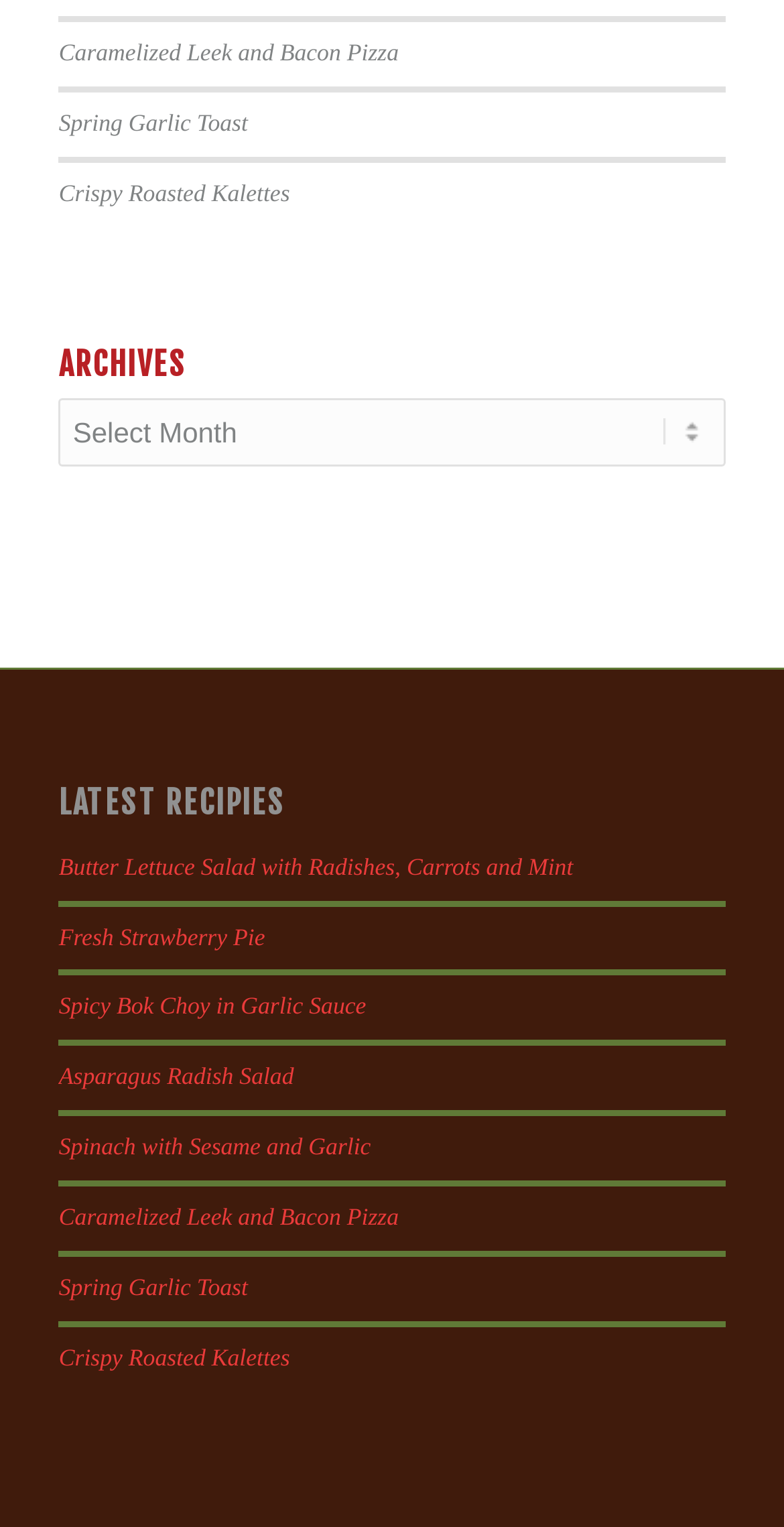Determine the bounding box coordinates of the area to click in order to meet this instruction: "view Caramelized Leek and Bacon Pizza recipe".

[0.075, 0.025, 0.509, 0.044]